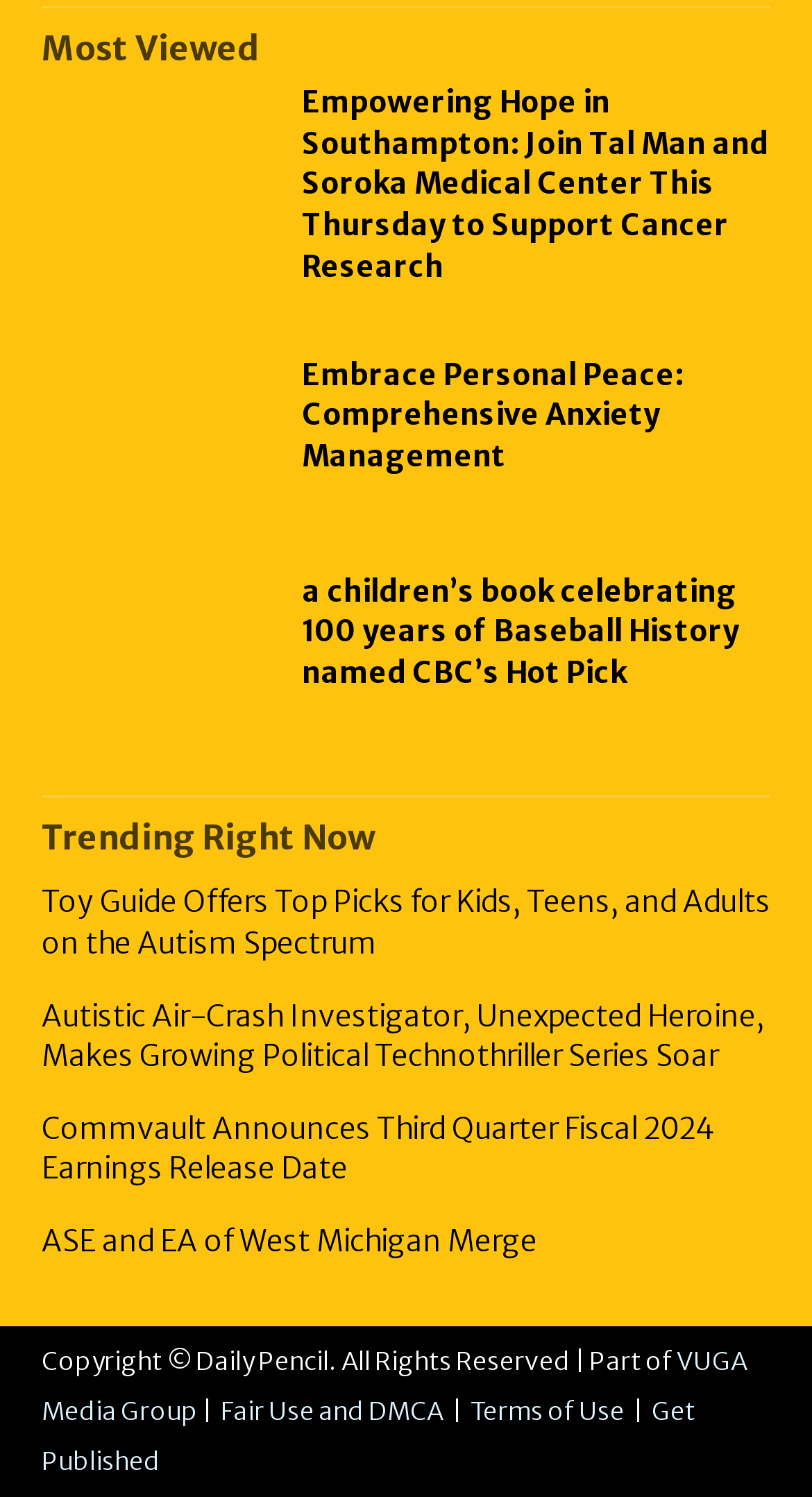Using the description: "VUGA Media Group", determine the UI element's bounding box coordinates. Ensure the coordinates are in the format of four float numbers between 0 and 1, i.e., [left, top, right, bottom].

[0.051, 0.898, 0.921, 0.953]